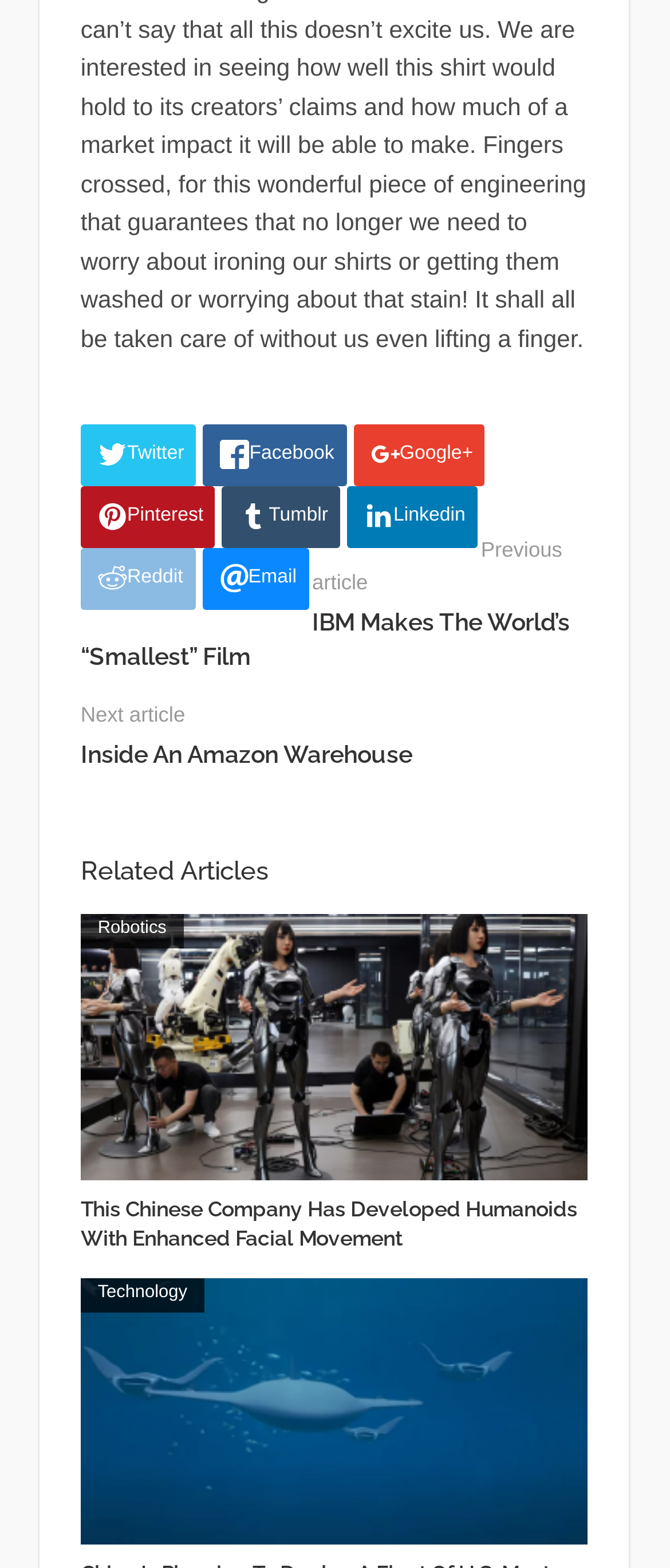Identify the coordinates of the bounding box for the element that must be clicked to accomplish the instruction: "View related article This Chinese Company Has Developed Humanoids With Enhanced Facial Movement".

[0.12, 0.658, 0.877, 0.675]